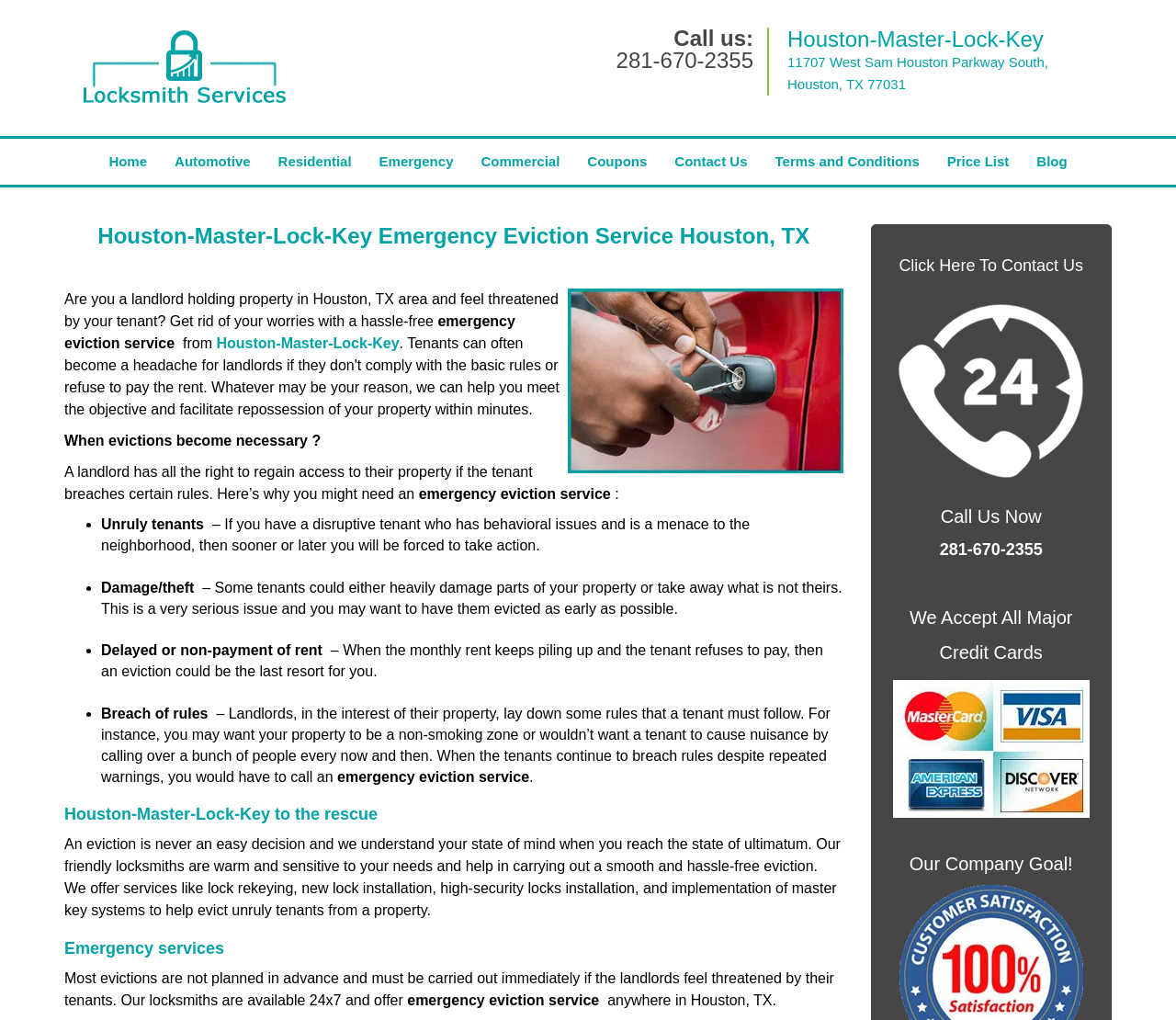Please identify the bounding box coordinates for the region that you need to click to follow this instruction: "Click the 'Click Here To Contact Us' button".

[0.764, 0.252, 0.921, 0.27]